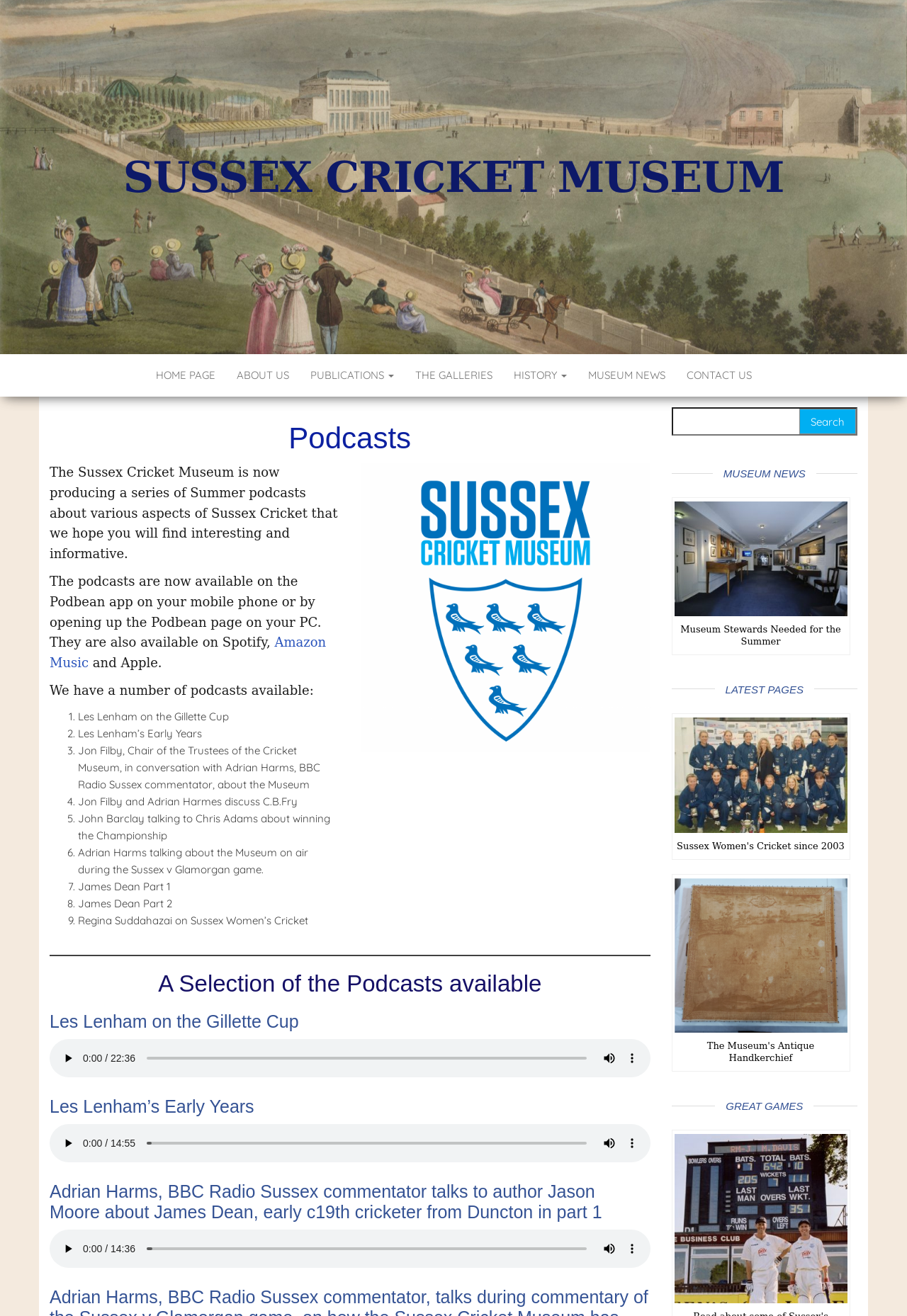What is the purpose of the 'Search for:' textbox?
Based on the screenshot, answer the question with a single word or phrase.

Search podcasts